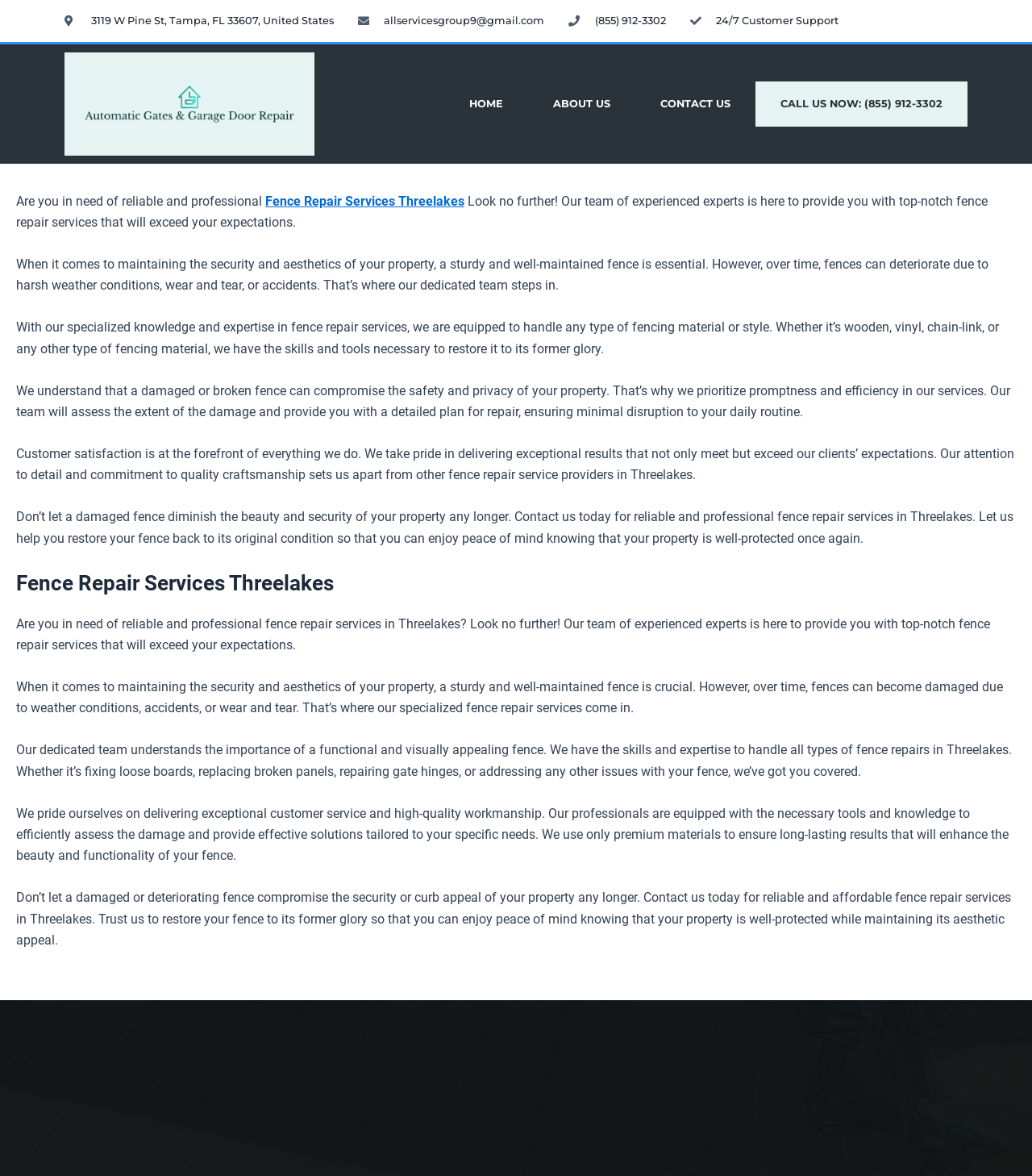Extract the bounding box for the UI element that matches this description: "Departure for the First Crusade".

None